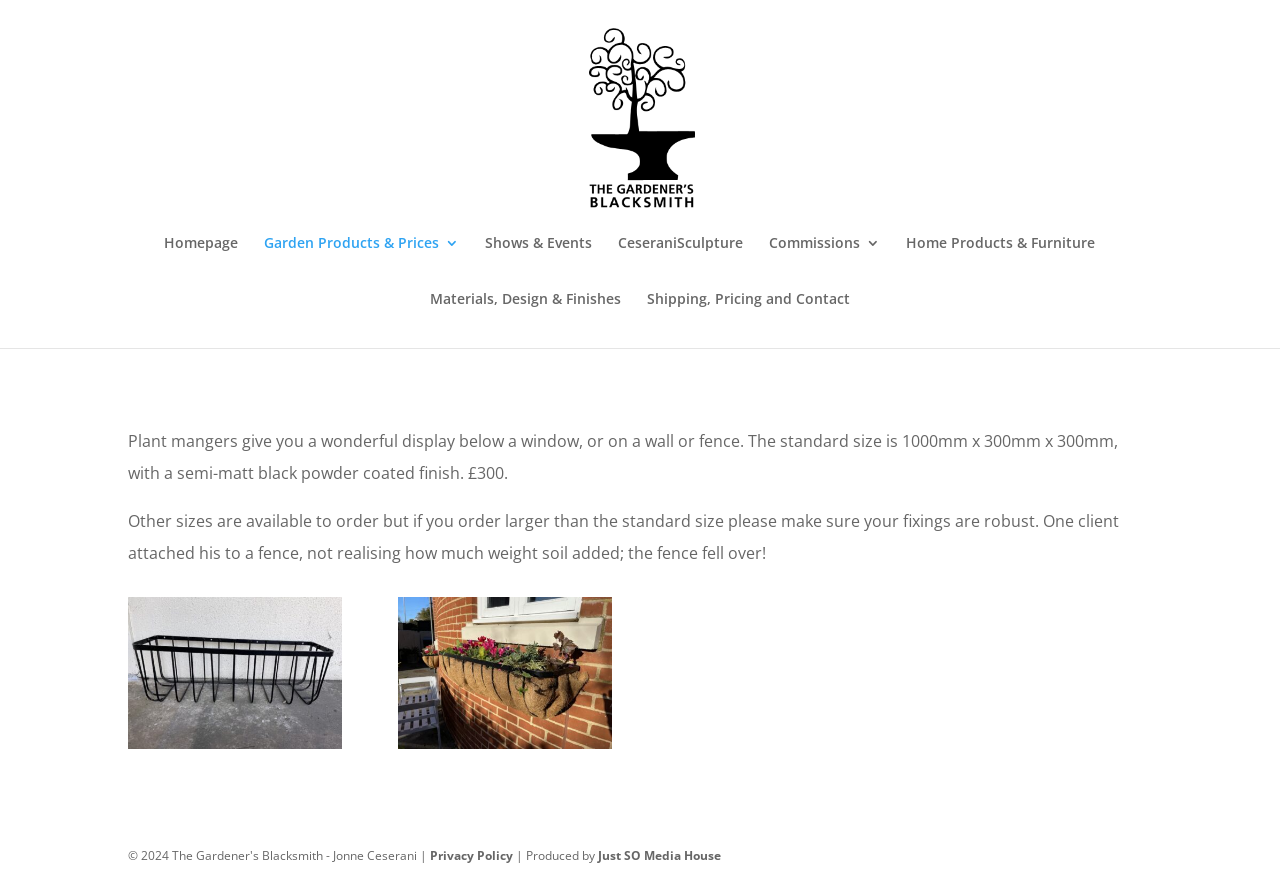Please specify the bounding box coordinates of the clickable region to carry out the following instruction: "View Plant mangers details". The coordinates should be four float numbers between 0 and 1, in the format [left, top, right, bottom].

[0.1, 0.484, 0.873, 0.545]